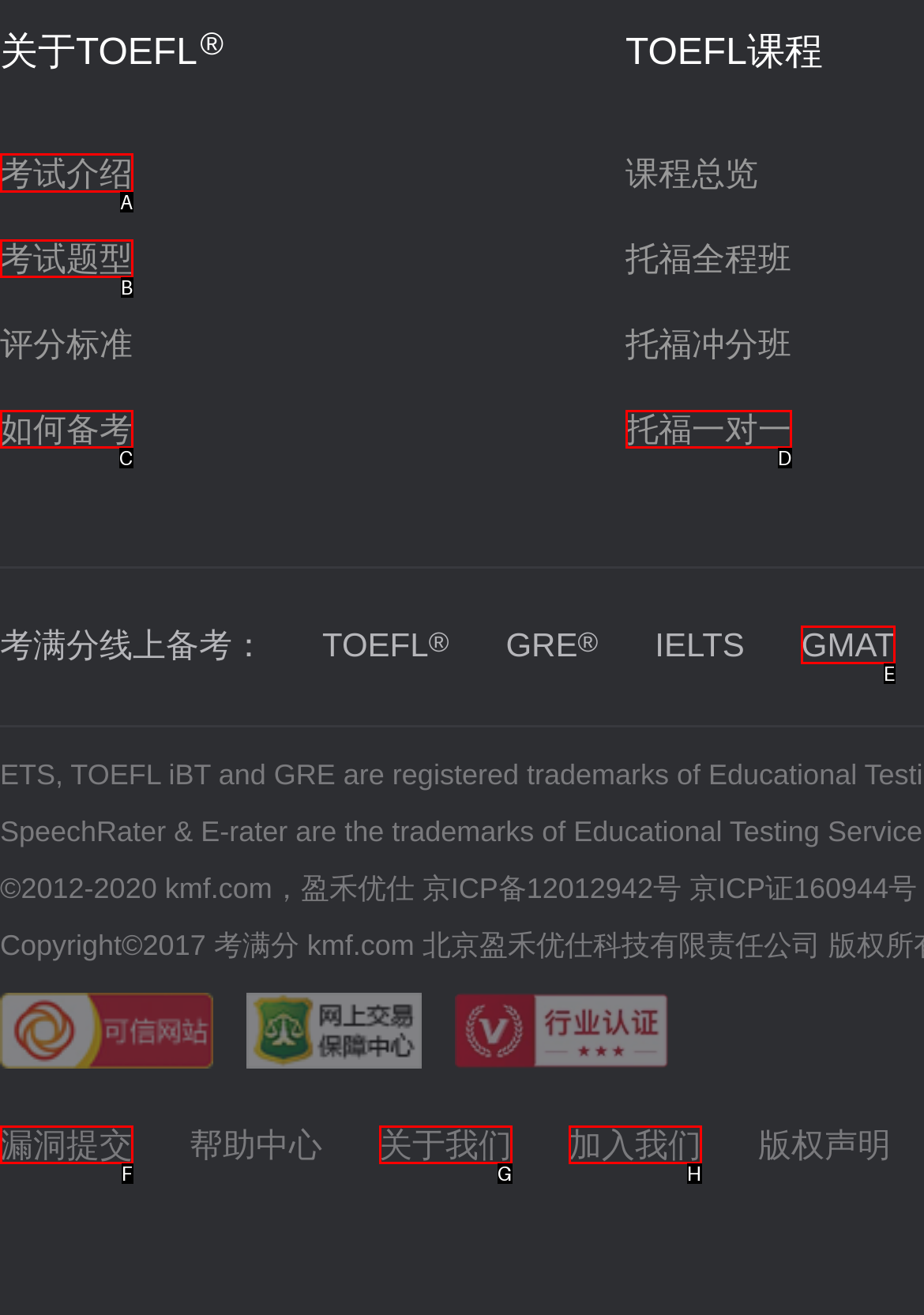Point out the HTML element I should click to achieve the following task: Register now Provide the letter of the selected option from the choices.

None